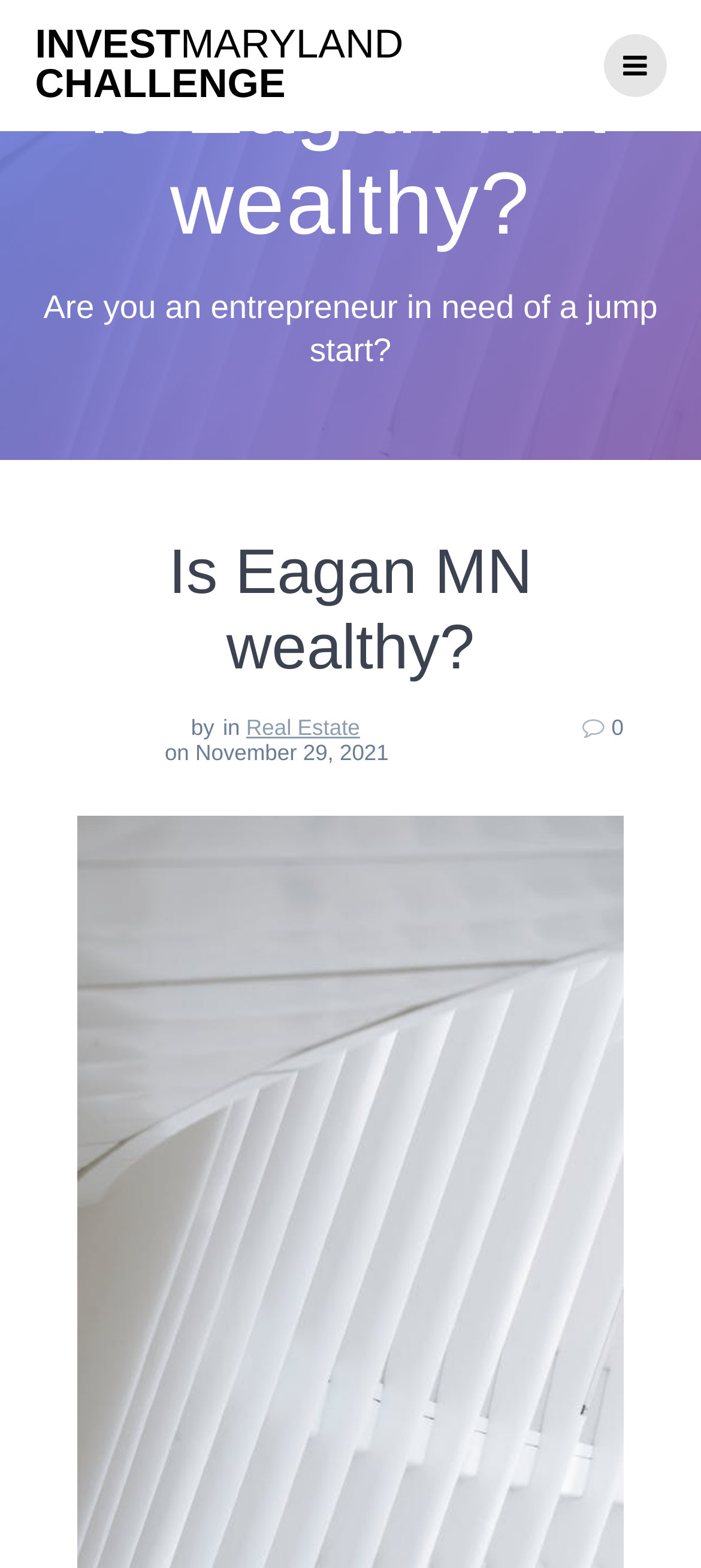Elaborate on the webpage's design and content in a detailed caption.

The webpage appears to be an article or blog post discussing the wealth of Eagan, Minnesota, and its real estate market. At the top left of the page, there is a link to "INVESTMARYLAND CHALLENGE" followed by a social media icon on the right. Below this, there is a large heading that reads "Is Eagan MN wealthy?" which spans almost the entire width of the page.

Further down, there is a paragraph of text that asks if the user is an entrepreneur in need of a jump start. Below this, there is another heading that repeats the question "Is Eagan MN wealthy?" which is slightly smaller than the first one. 

On the left side of the page, there is a byline that reads "by" followed by a link to "Real Estate" on the right. Below this, there is a date "November 29, 2021" indicating when the article was published. Overall, the page has a simple layout with a focus on the main question of whether Eagan, MN is a wealthy area.